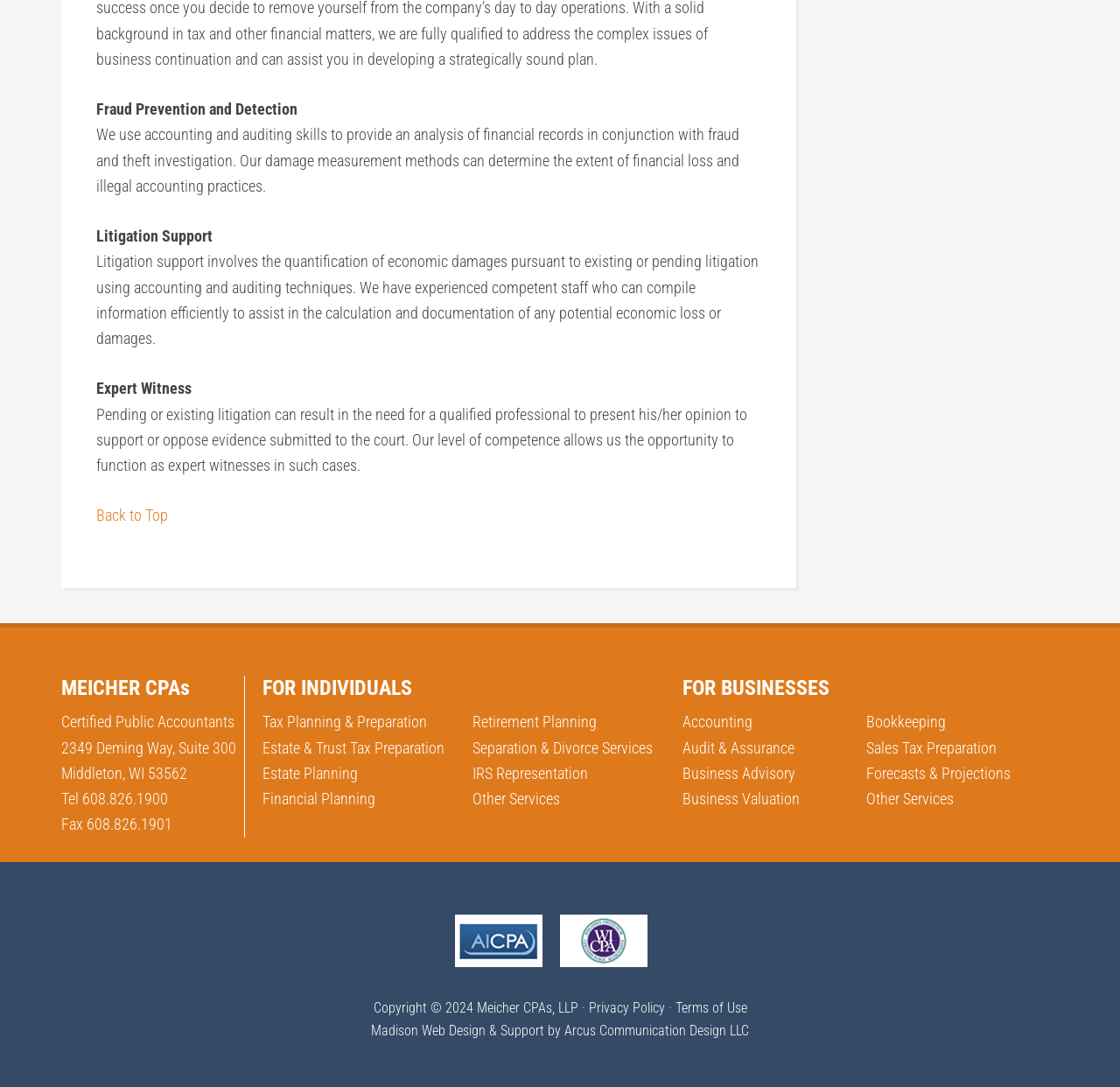Identify the bounding box coordinates of the element to click to follow this instruction: 'Click 'contact us''. Ensure the coordinates are four float values between 0 and 1, provided as [left, top, right, bottom].

None